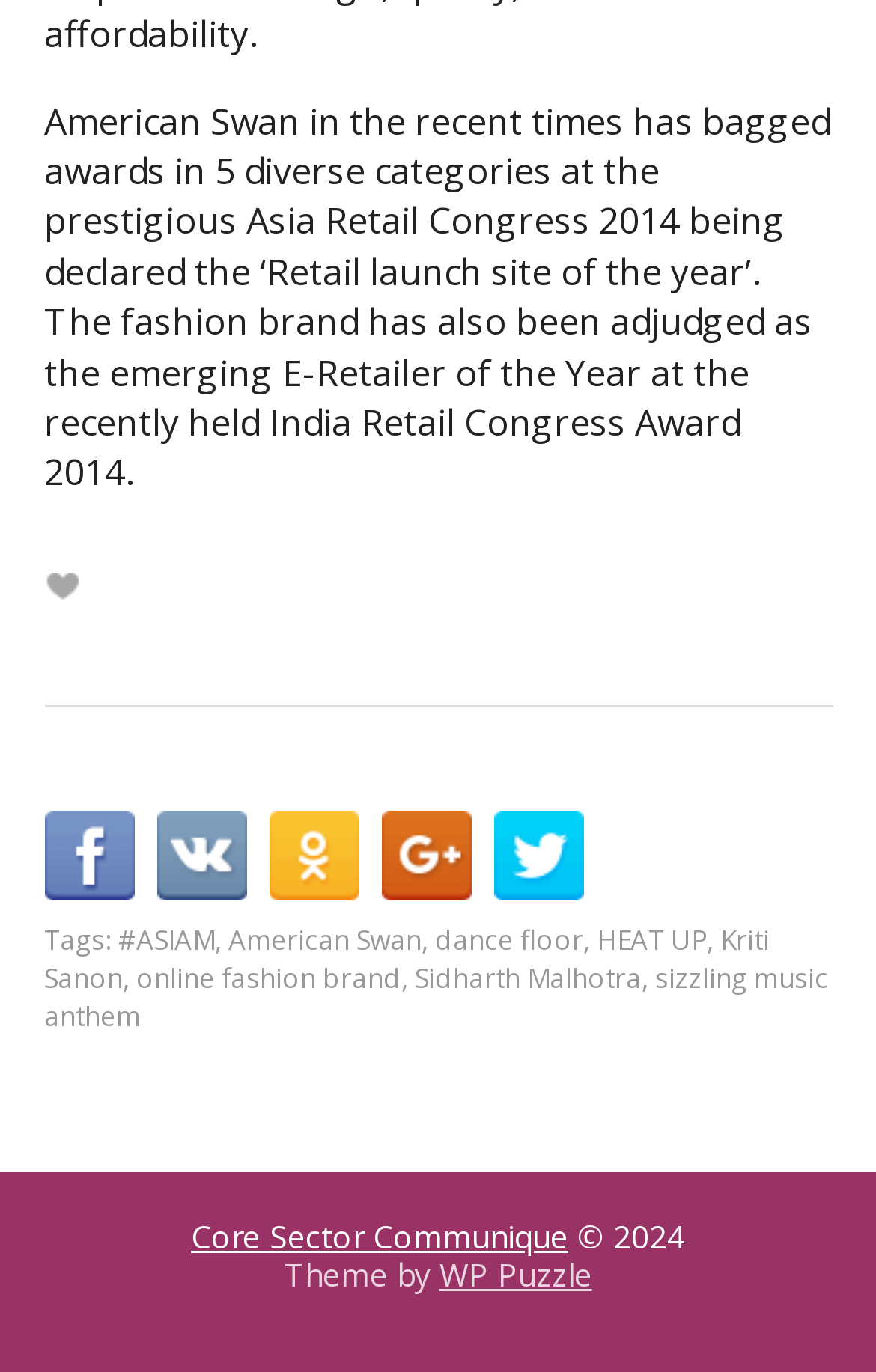Can you find the bounding box coordinates for the element to click on to achieve the instruction: "Read about American Swan"?

[0.26, 0.671, 0.481, 0.699]